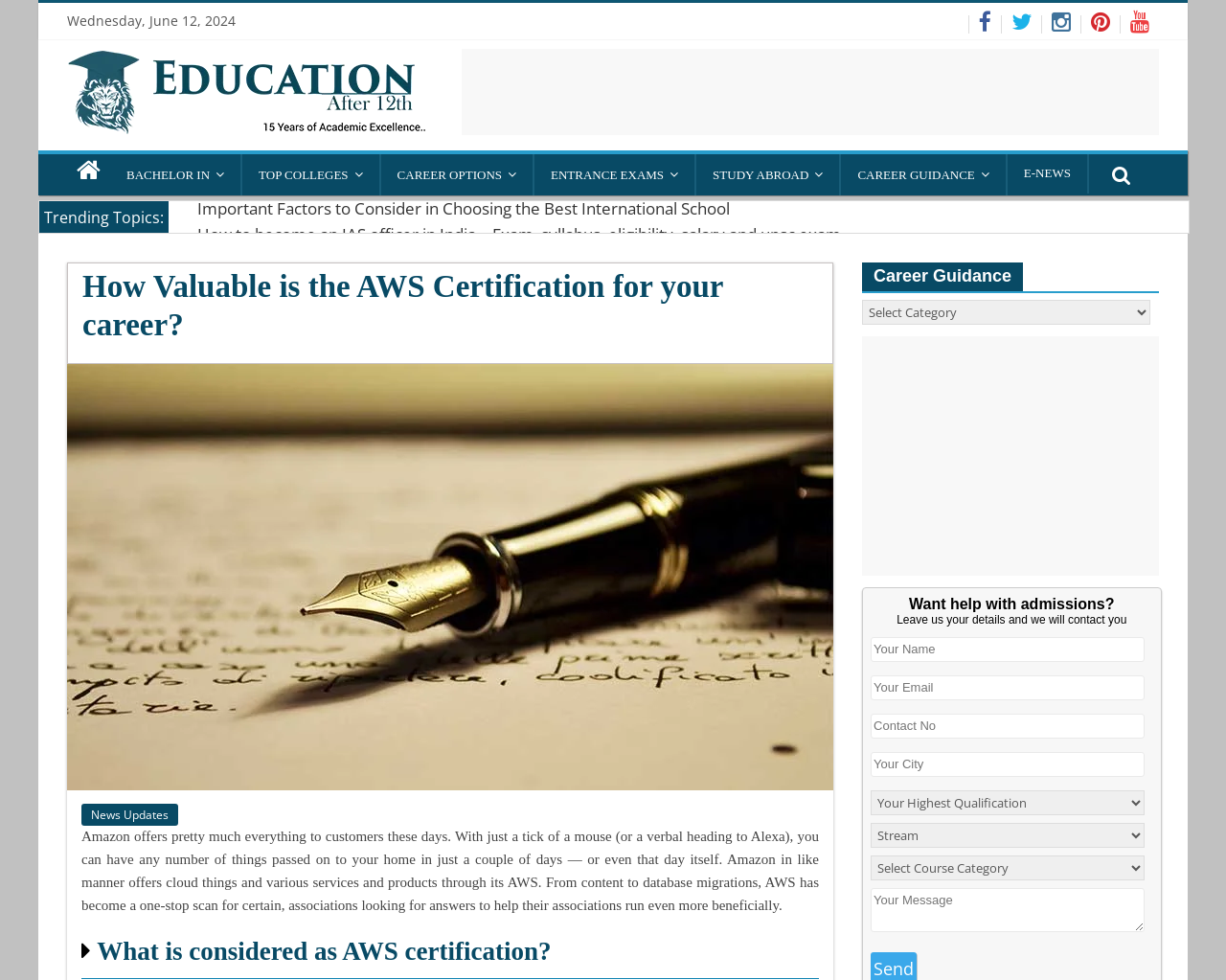What is the date displayed on the webpage?
Refer to the image and answer the question using a single word or phrase.

Wednesday, June 12, 2024